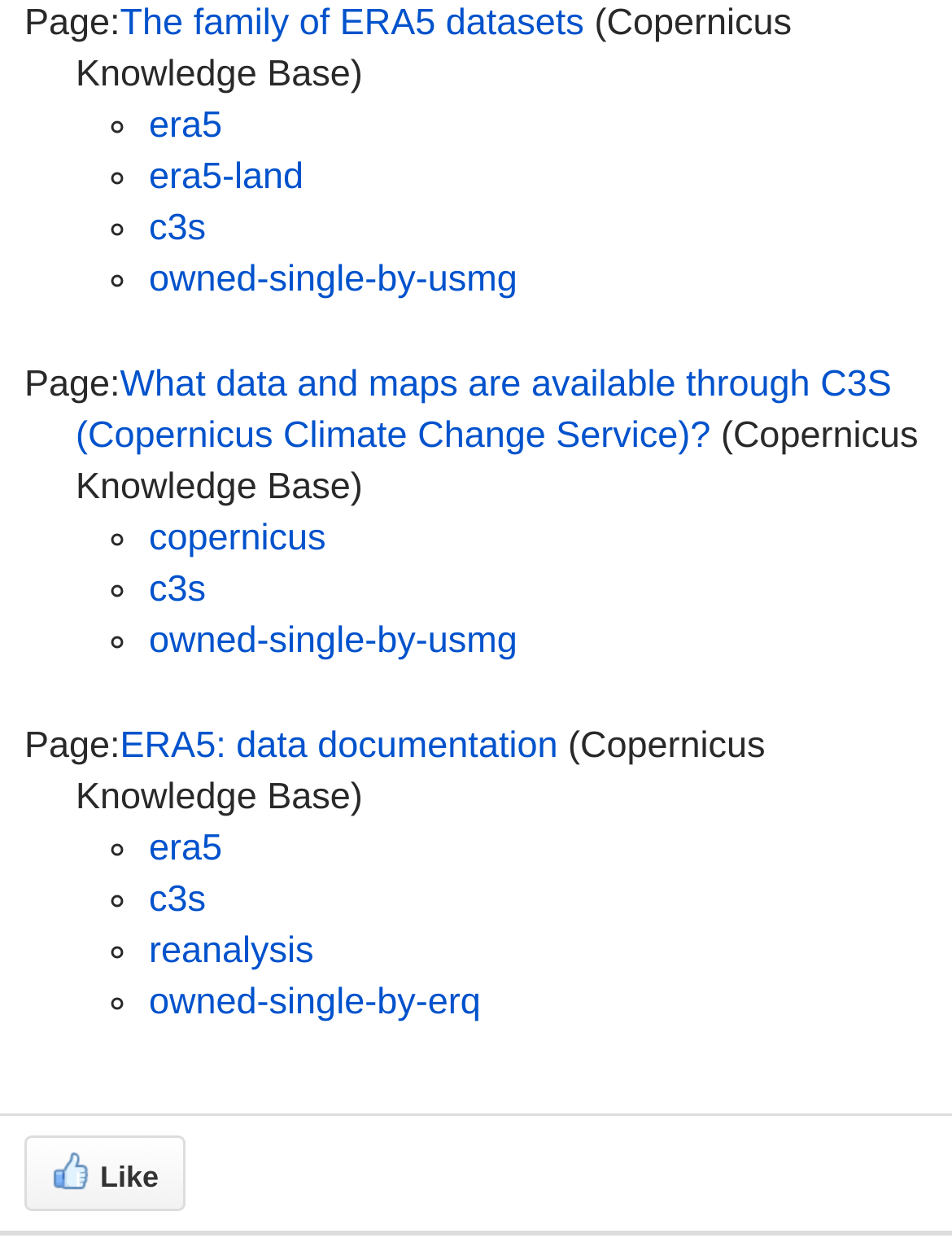Please identify the bounding box coordinates of the area I need to click to accomplish the following instruction: "Like the page".

[0.026, 0.918, 0.195, 0.979]